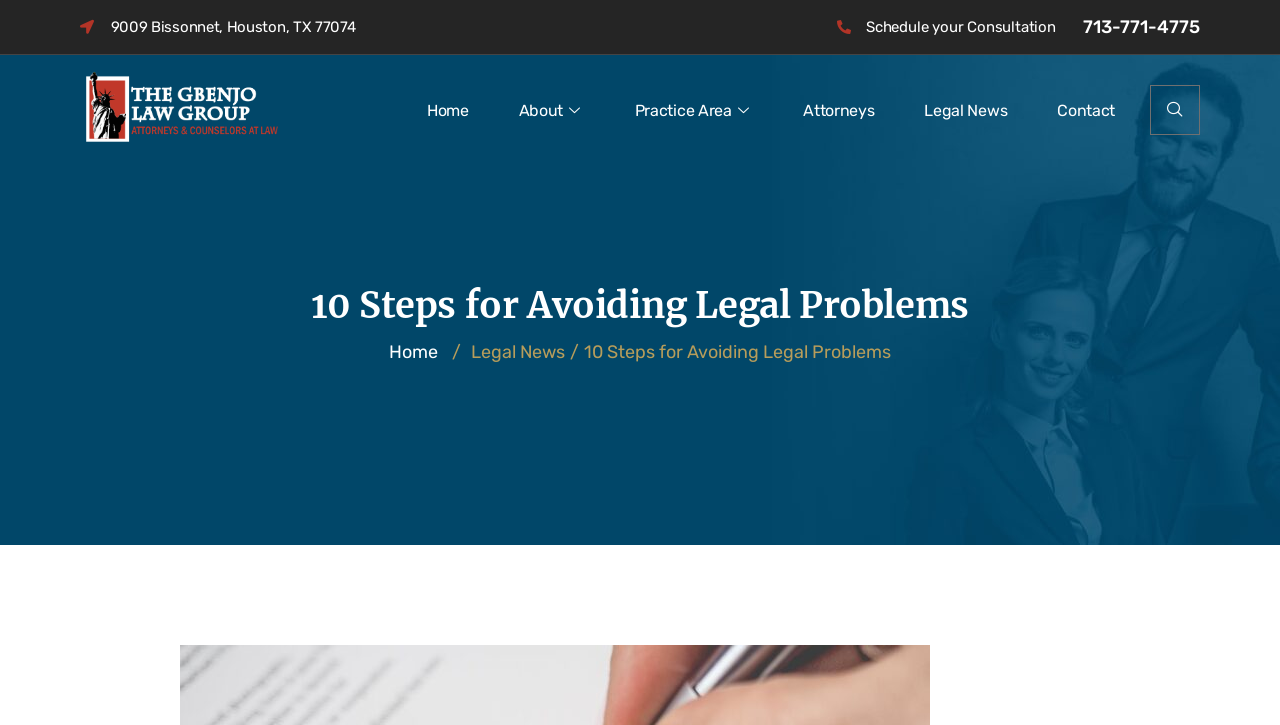Determine the bounding box coordinates of the element's region needed to click to follow the instruction: "Click the 'Home' link". Provide these coordinates as four float numbers between 0 and 1, formatted as [left, top, right, bottom].

[0.314, 0.097, 0.386, 0.207]